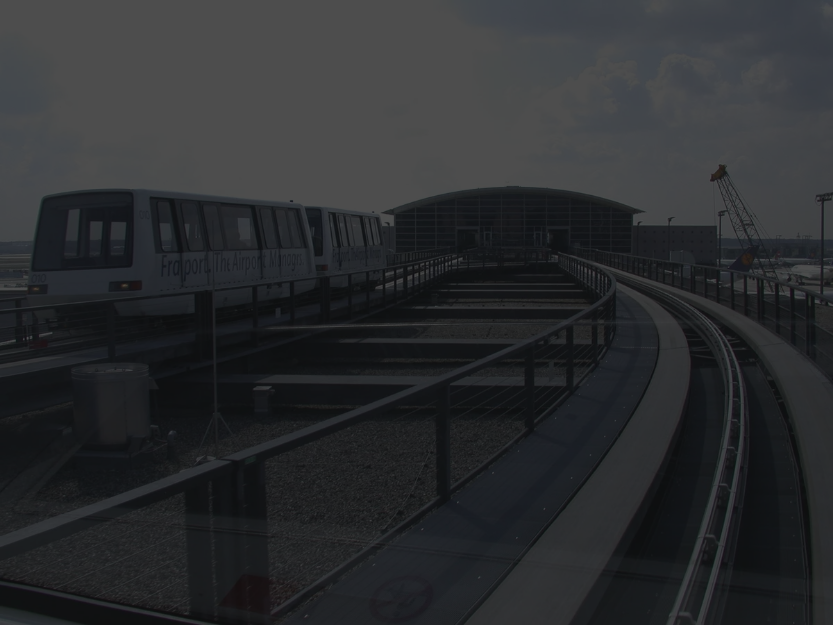Examine the screenshot and answer the question in as much detail as possible: What is the shape of the terminal building's roof?

The caption describes the terminal building's architectural design, specifically mentioning that it has a rounded roof, which allows natural light to illuminate the interior.